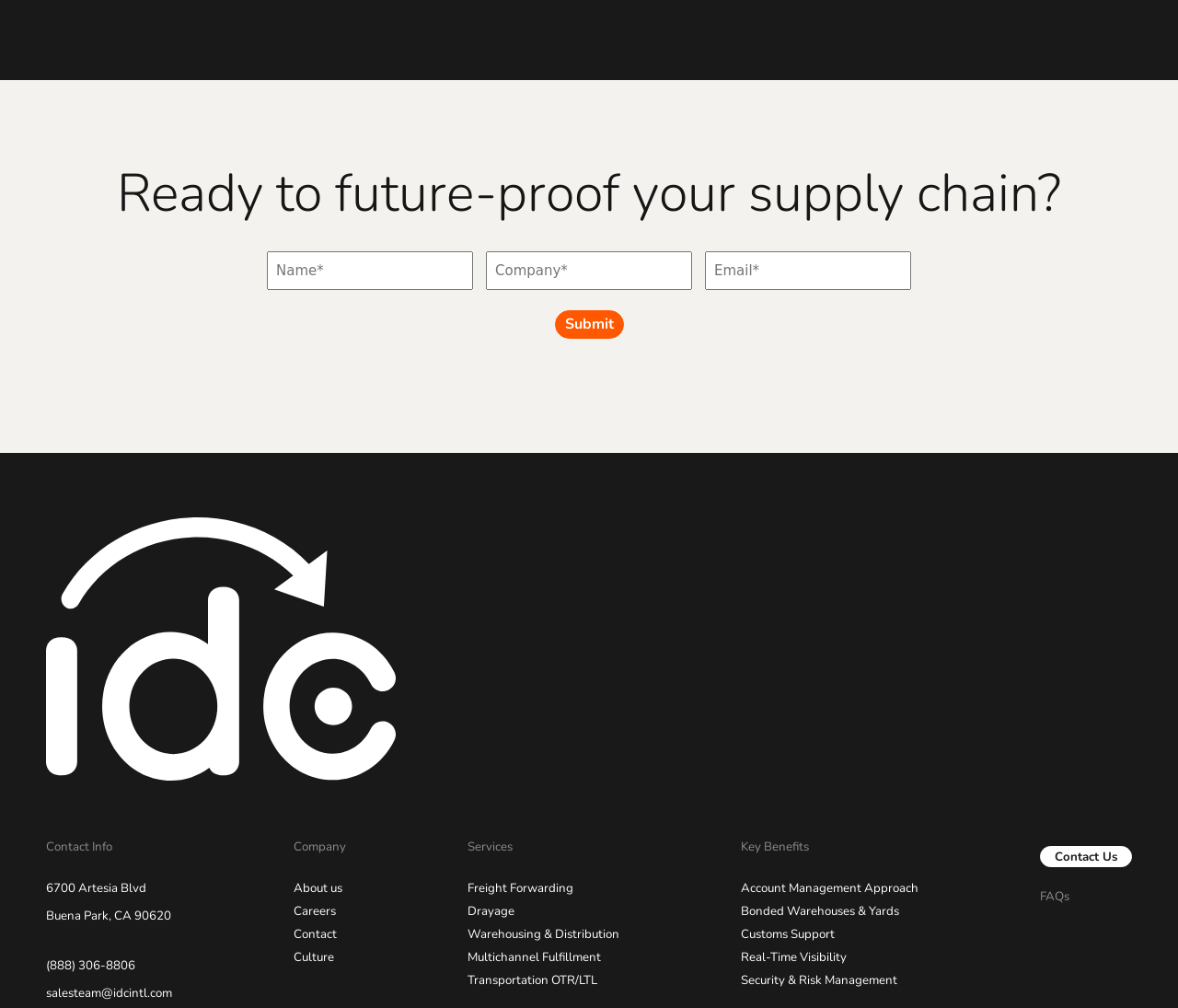Provide the bounding box coordinates for the UI element that is described as: "Drayage".

[0.397, 0.896, 0.437, 0.913]